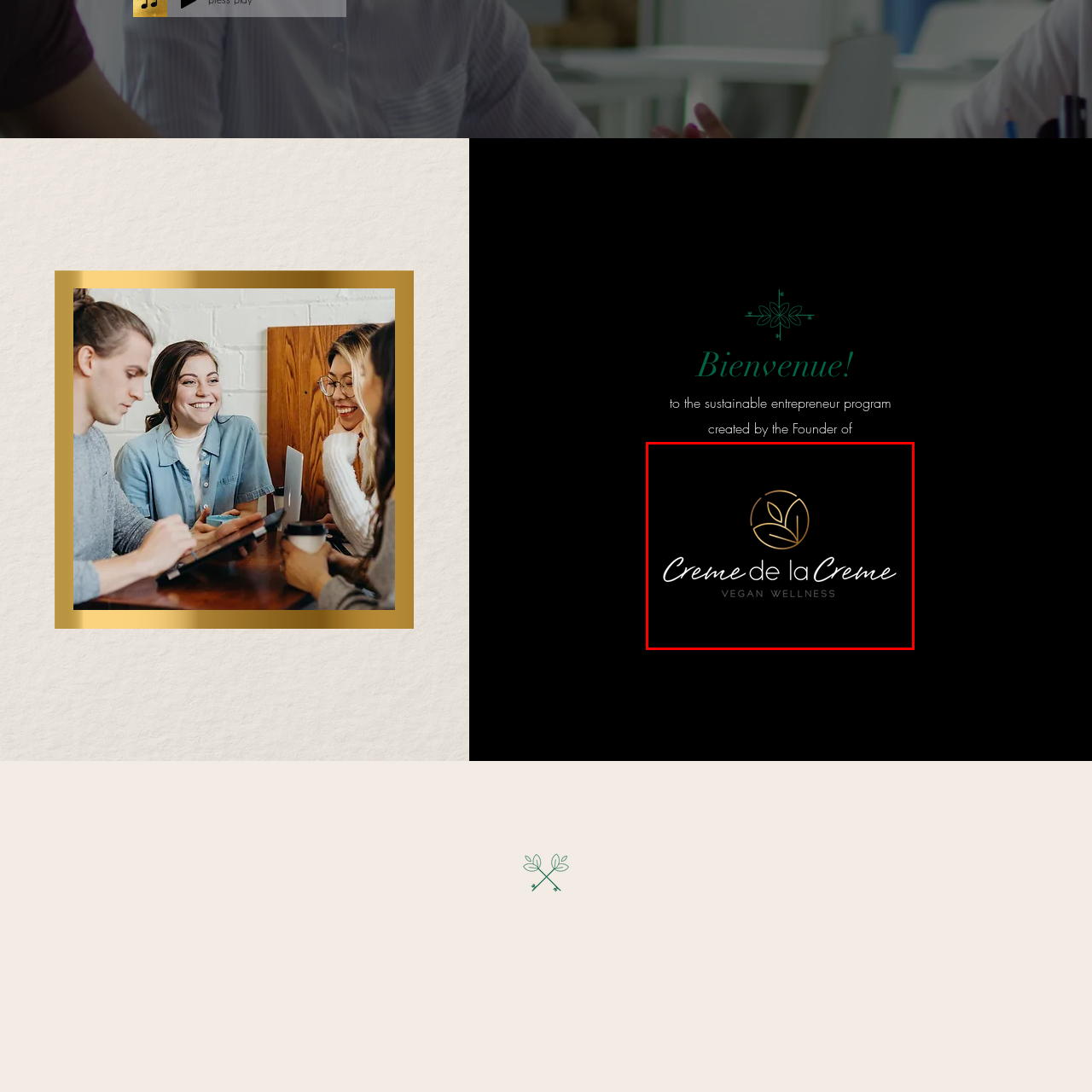Pay attention to the image inside the red rectangle, What is the color of the background? Answer briefly with a single word or phrase.

Deep black